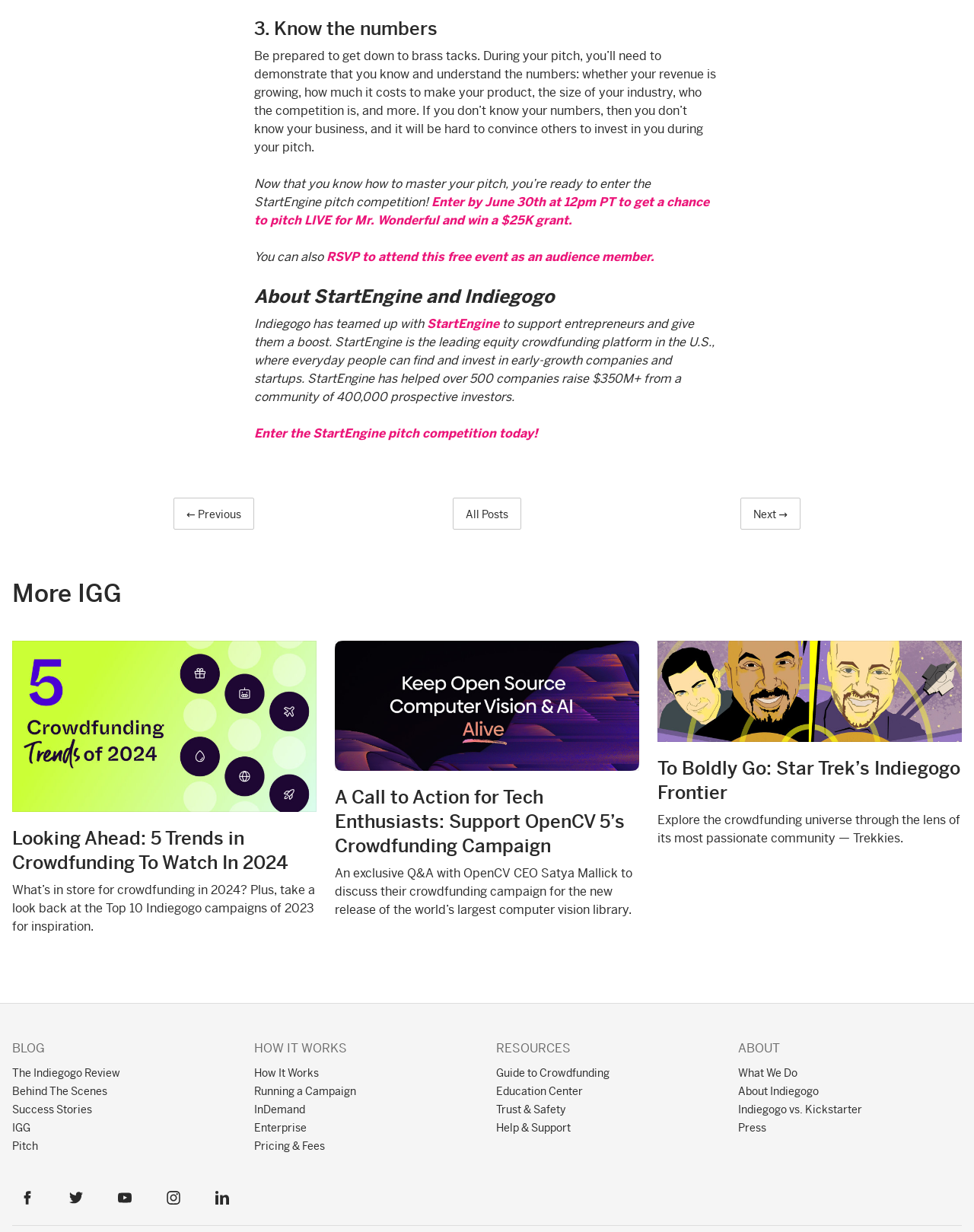Determine the coordinates of the bounding box that should be clicked to complete the instruction: "Check WordPress". The coordinates should be represented by four float numbers between 0 and 1: [left, top, right, bottom].

None